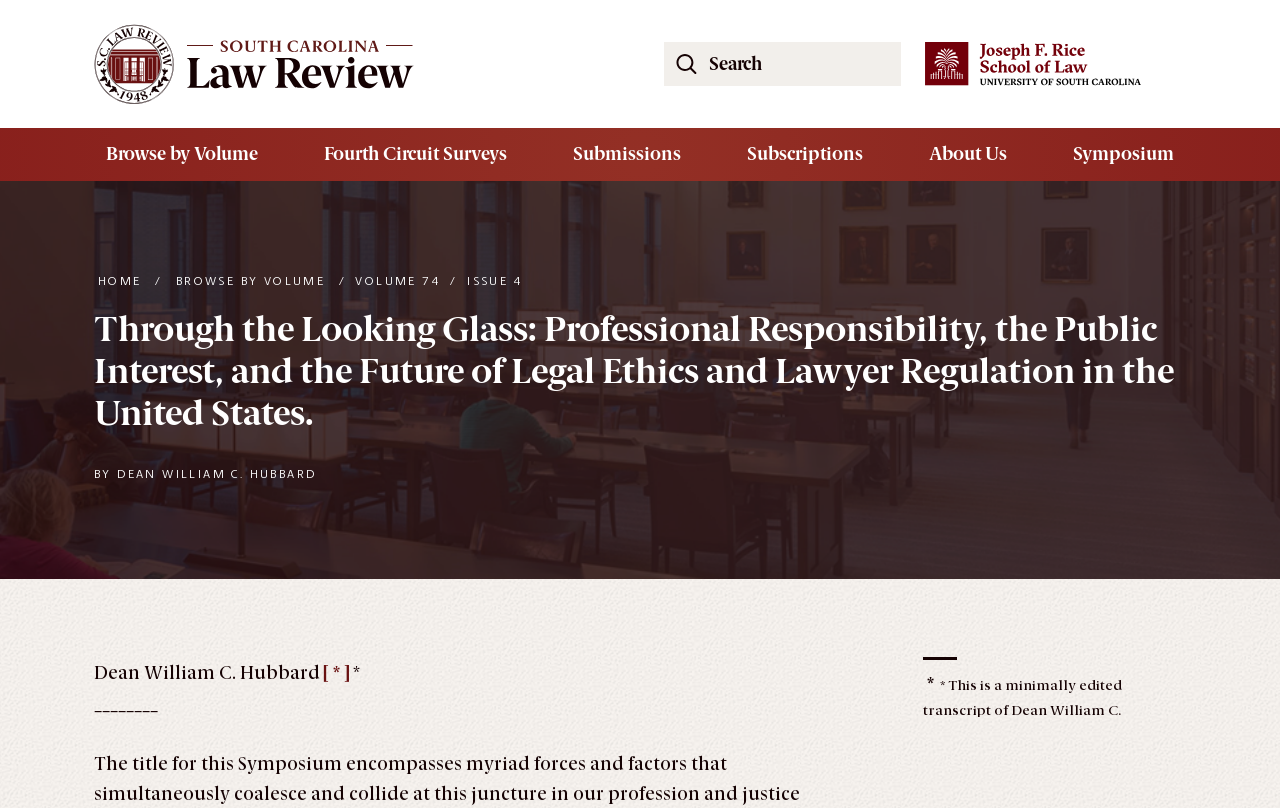What is the name of the law review?
Please answer the question with a single word or phrase, referencing the image.

South Carolina Law Review